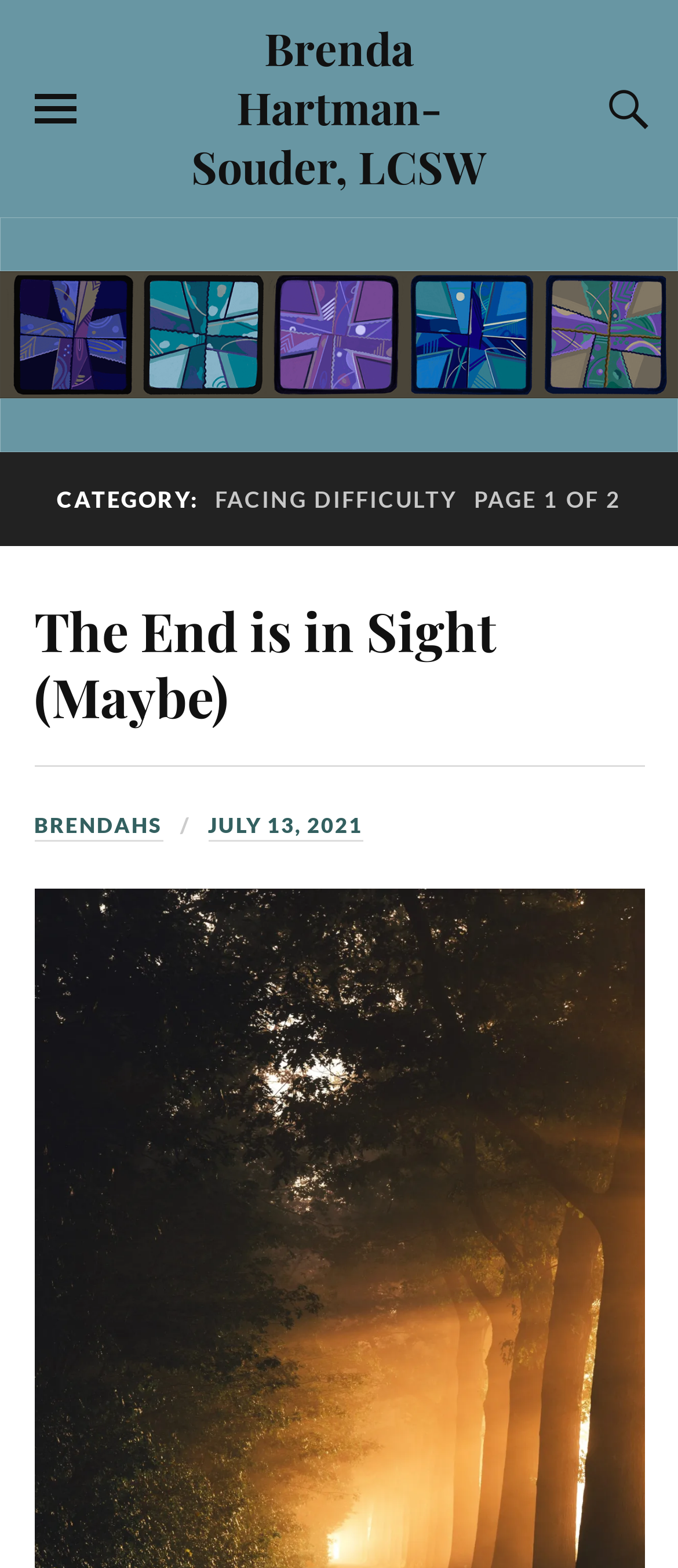Reply to the question with a single word or phrase:
How many pages are in the Facing Difficulty category?

2